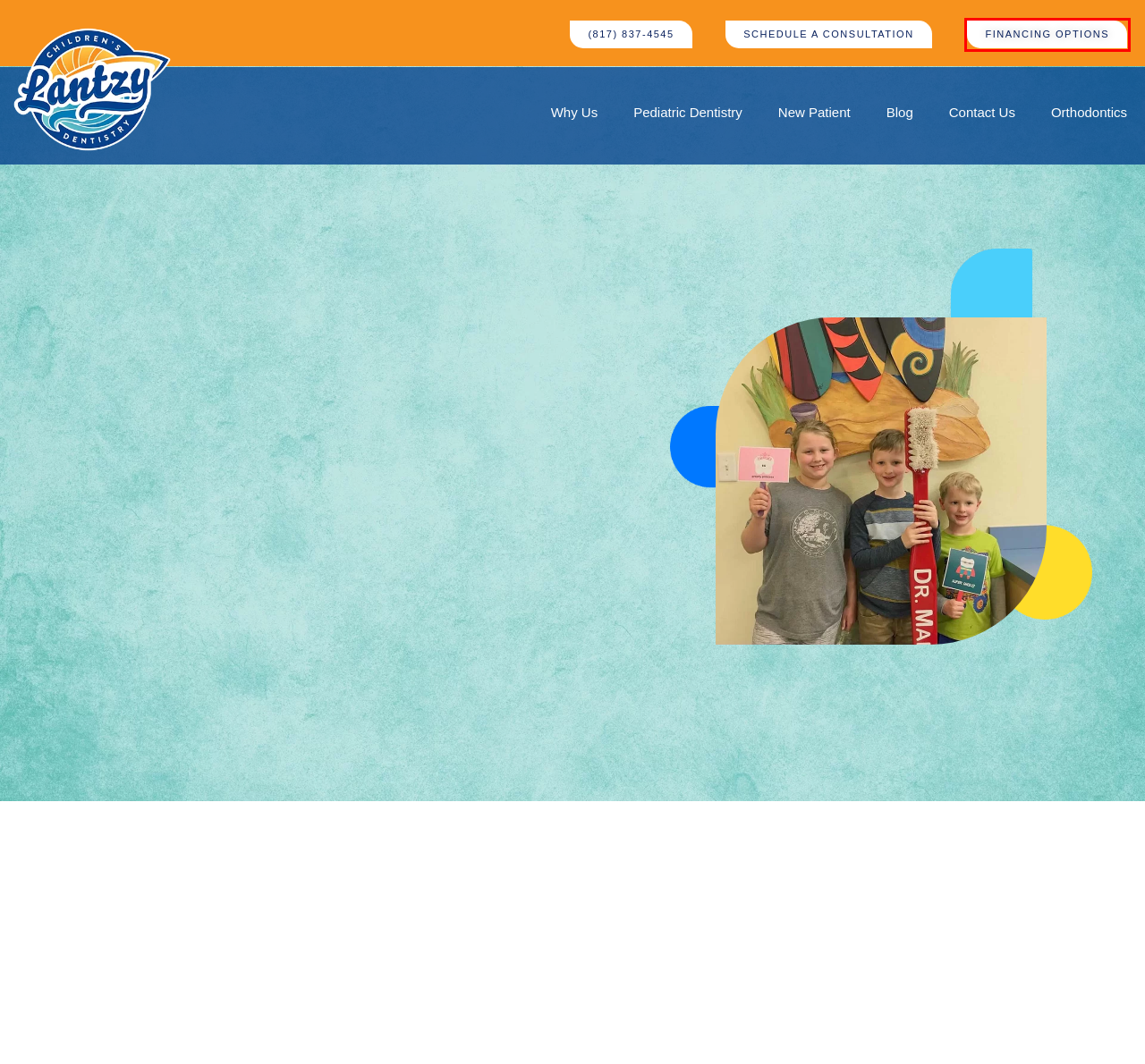Given a screenshot of a webpage featuring a red bounding box, identify the best matching webpage description for the new page after the element within the red box is clicked. Here are the options:
A. Pediatric Dentist in Trophy Club Texas - Lantzy Children's Dentistry
B. Digital Marketing - New Patient Group
C. Financing Options - Pediatric Dentist in Trophy Club Texas
D. Lantzy Children's Dentistry Blog - Pediatric Dentist in Trophy Club Texas
E. Contact Lantzy Children's Dentistry - Pediatric Dentist in Roanoke TX
F. New Patient Information - Pediatric Dentist in Trophy Club Texas - Lantzy Children's Dentistry
G. Children's Orthodontics - Pediatric Dentist in Trophy Club Texas - Lantzy Children's Dentistry
H. Schedule a Consultation - Pediatric Dentist in Trophy Club Texas

C